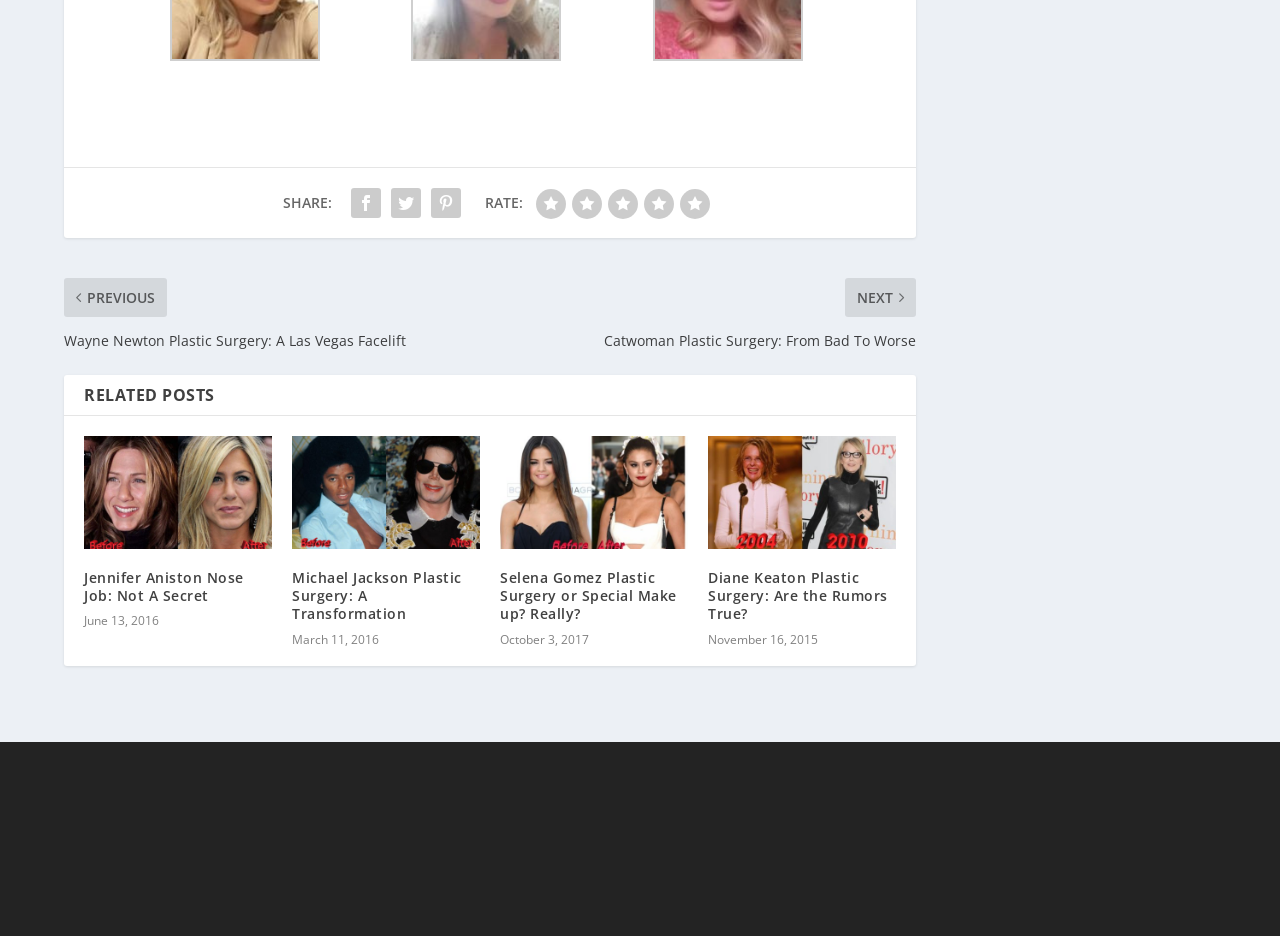What type of information is provided for each related post?
Using the image as a reference, answer with just one word or a short phrase.

Title, image, and date